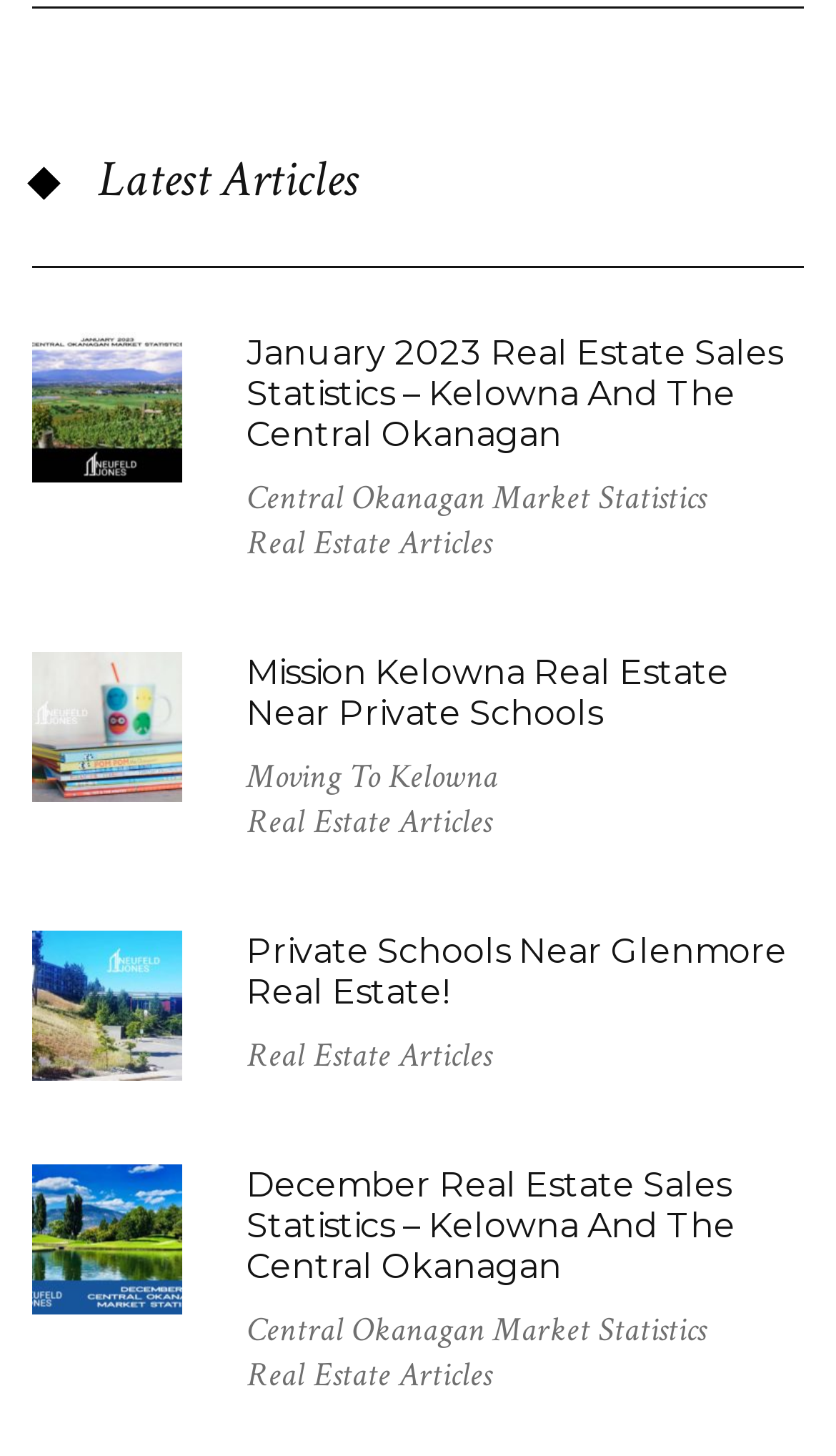Determine the bounding box coordinates of the UI element that matches the following description: "alt="december-real-estate-stats-kelowna-bc-neufeld-jones"". The coordinates should be four float numbers between 0 and 1 in the format [left, top, right, bottom].

[0.038, 0.837, 0.218, 0.86]